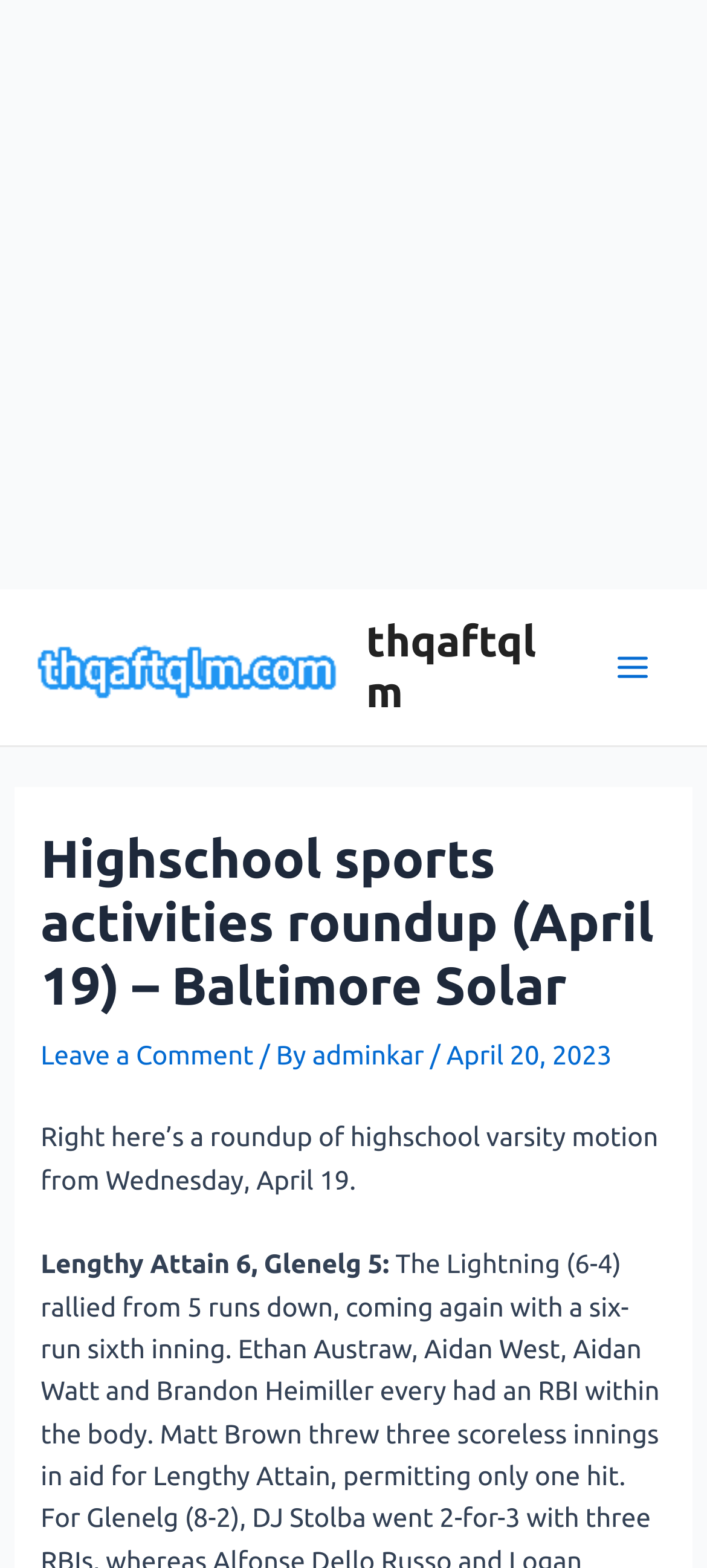Please determine the headline of the webpage and provide its content.

Highschool sports activities roundup (April 19) – Baltimore Solar